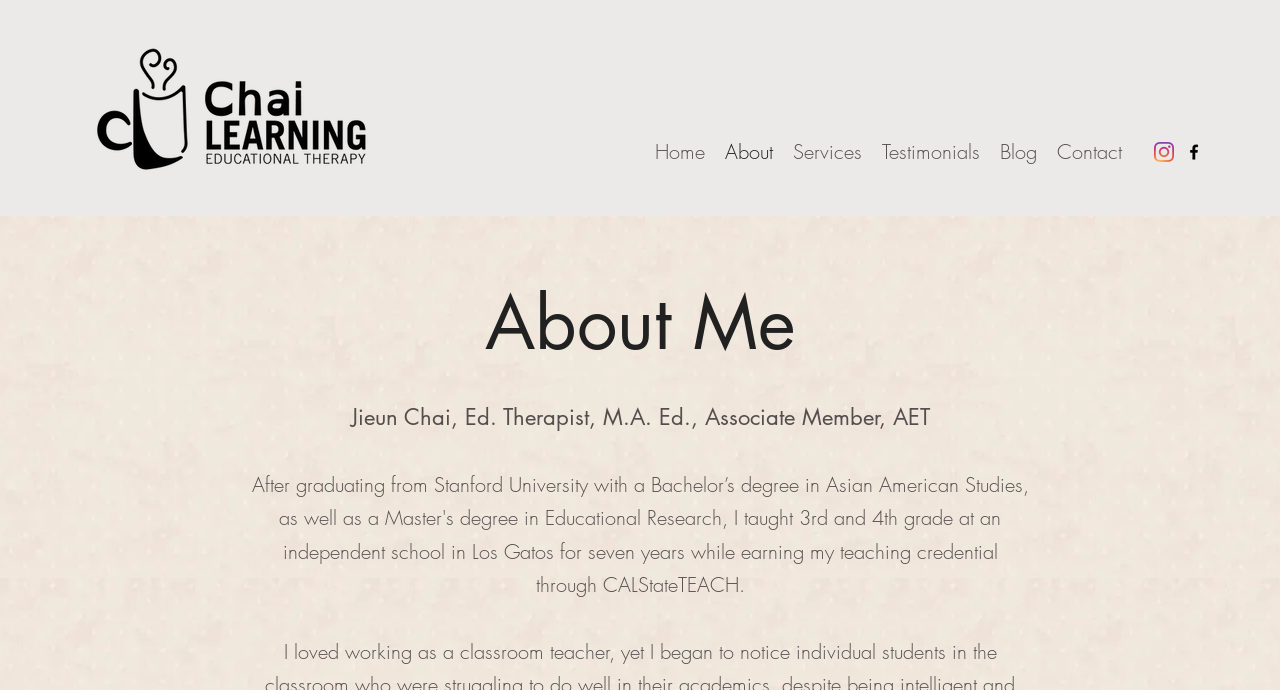Locate the bounding box coordinates of the clickable region necessary to complete the following instruction: "go to Contact page". Provide the coordinates in the format of four float numbers between 0 and 1, i.e., [left, top, right, bottom].

[0.818, 0.18, 0.884, 0.261]